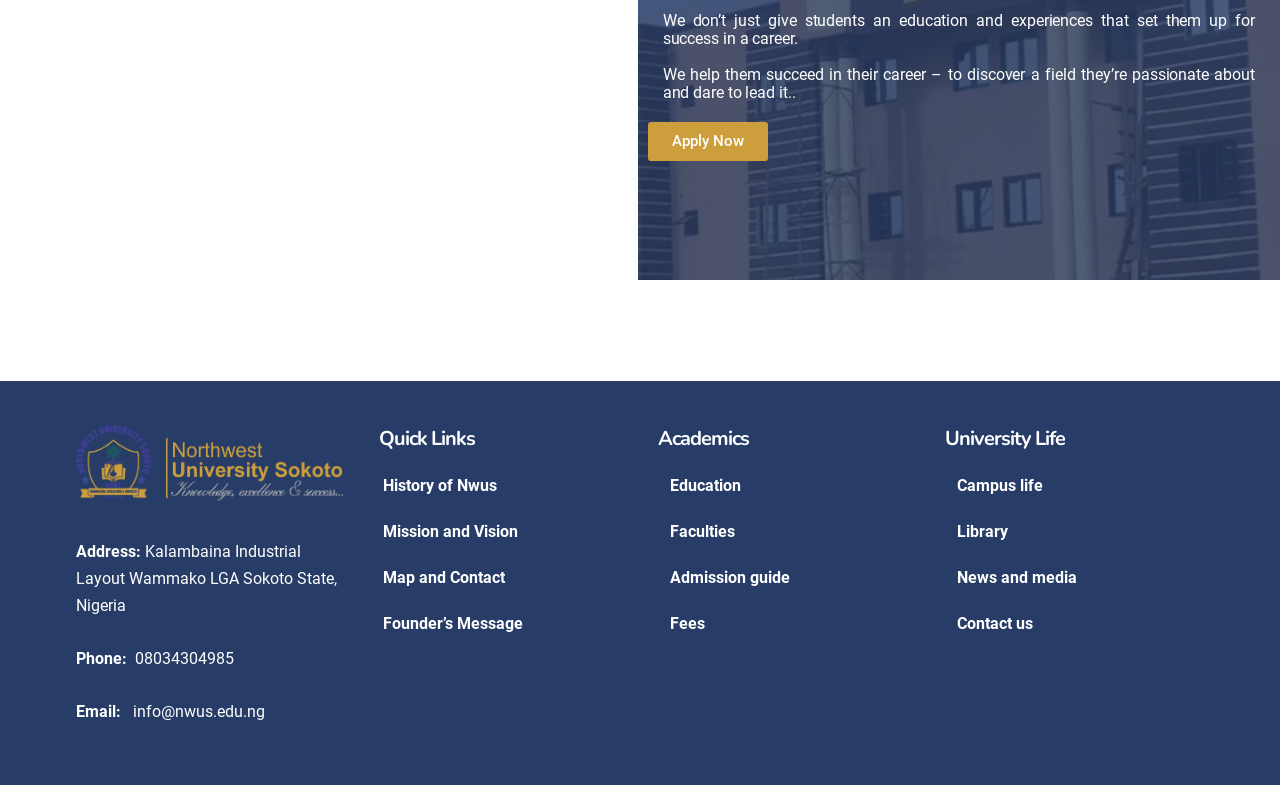Using the given description, provide the bounding box coordinates formatted as (top-left x, top-left y, bottom-right x, bottom-right y), with all values being floating point numbers between 0 and 1. Description: Library

[0.732, 0.648, 0.941, 0.707]